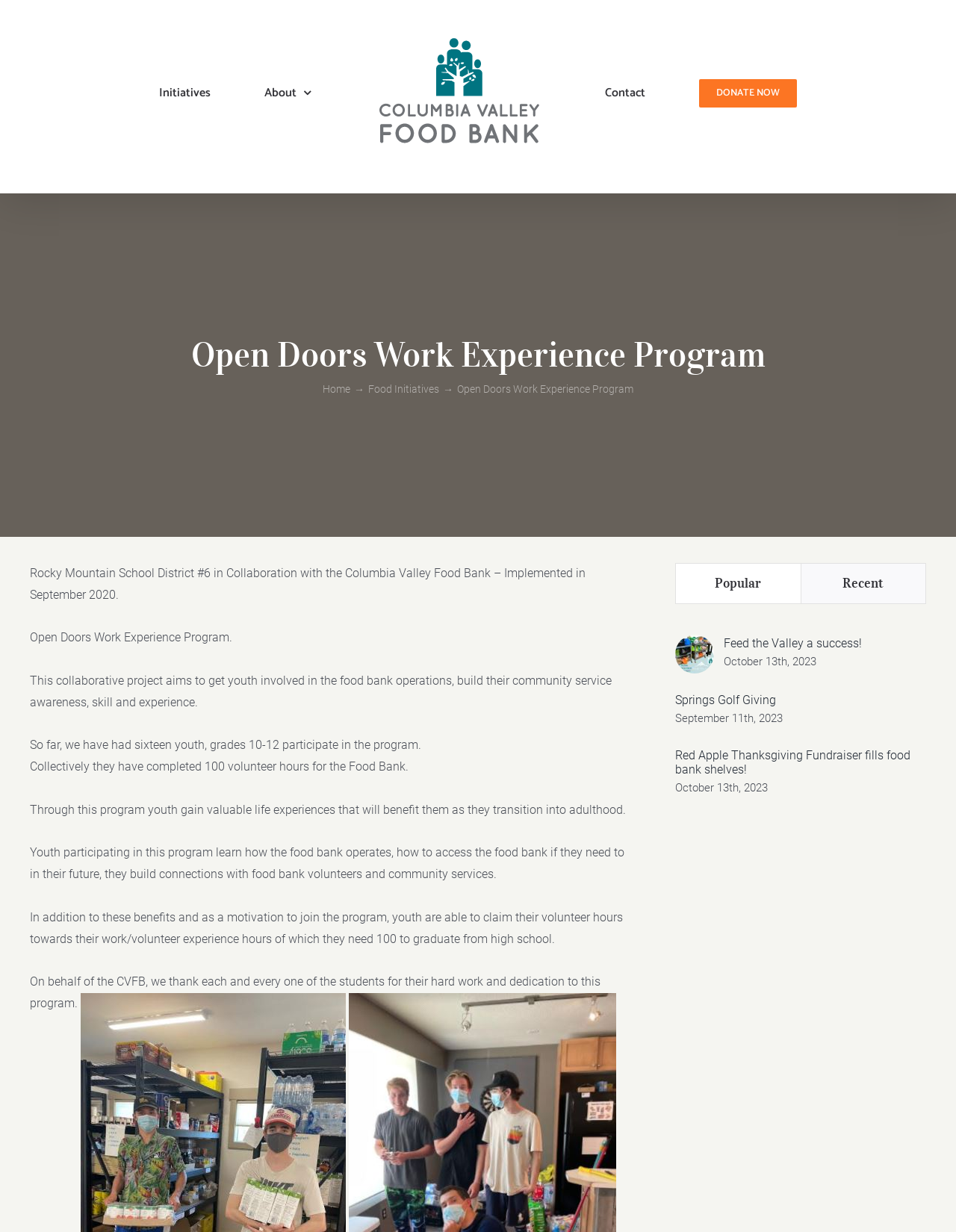Offer a meticulous caption that includes all visible features of the webpage.

The webpage is about the Open Doors Work Experience Program, a collaborative project between Rocky Mountain School District #6 and the Columbia Valley Food Bank. At the top of the page, there is a main menu with links to "Initiatives", "About", "Columbia Valley Food Bank Logo", "Contact", and "DONATE NOW". Below the main menu, there is a page title bar with a heading that reads "Open Doors Work Experience Program" and links to "Home" and "Food Initiatives".

The main content of the page is divided into two sections. On the left side, there is a block of text that describes the program, its goals, and its benefits. The text is organized into several paragraphs, with headings and bullet points. The program aims to get youth involved in the food bank operations, build their community service awareness, skill, and experience. So far, 16 youth have participated in the program, completing 100 volunteer hours for the Food Bank.

On the right side, there is a section with links to news articles or blog posts, including "Feed the Valley a success!", "Springs Golf Giving", and "Red Apple Thanksgiving Fundraiser fills food bank shelves!". Each link has a corresponding date, such as "October 13th, 2023" or "September 11th, 2023". At the bottom of the page, there is a "Go to Top" link.

There is one image on the page, which is the Columbia Valley Food Bank Logo, located in the main menu. Overall, the page has a simple and clean layout, with a focus on providing information about the Open Doors Work Experience Program and related news articles.